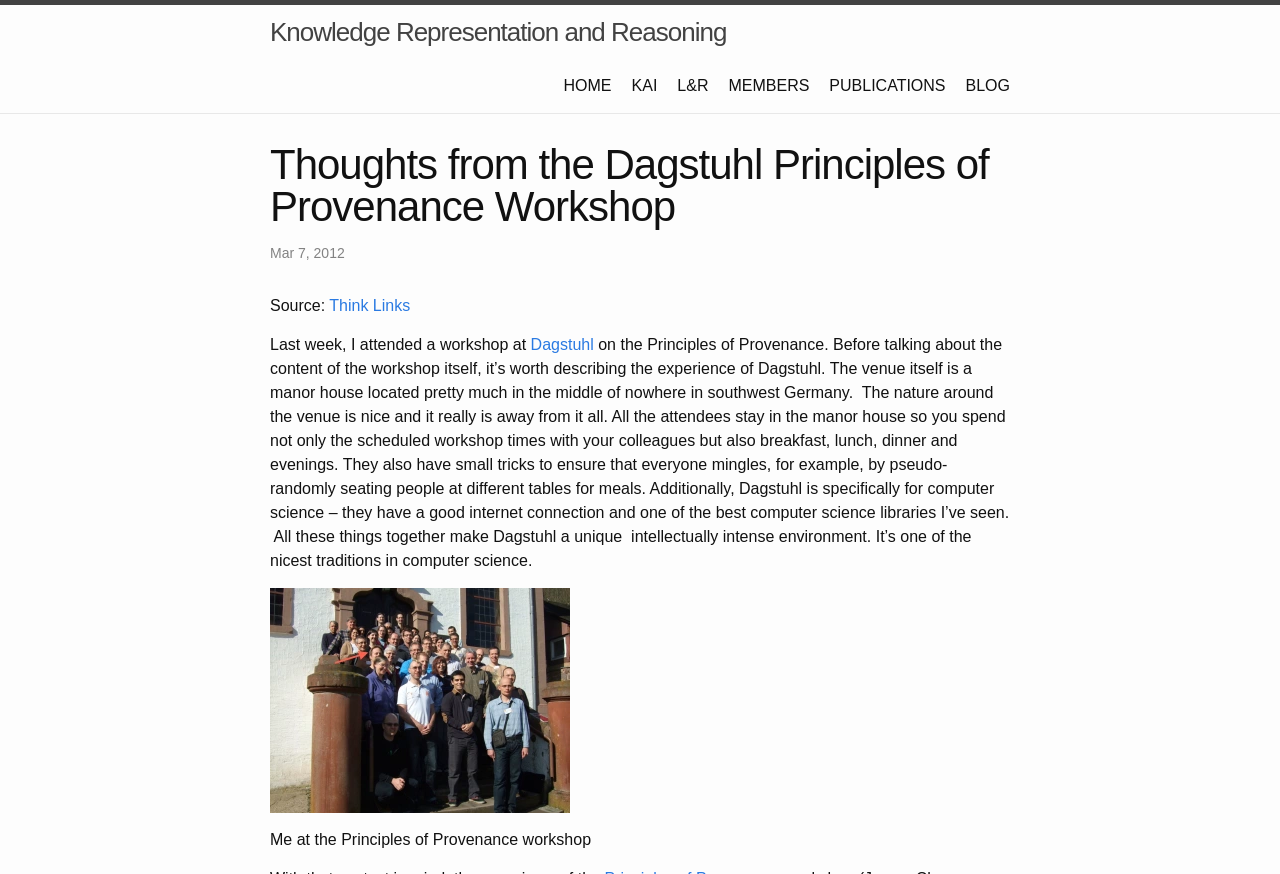Please specify the bounding box coordinates in the format (top-left x, top-left y, bottom-right x, bottom-right y), with values ranging from 0 to 1. Identify the bounding box for the UI component described as follows: HOME

[0.44, 0.088, 0.478, 0.108]